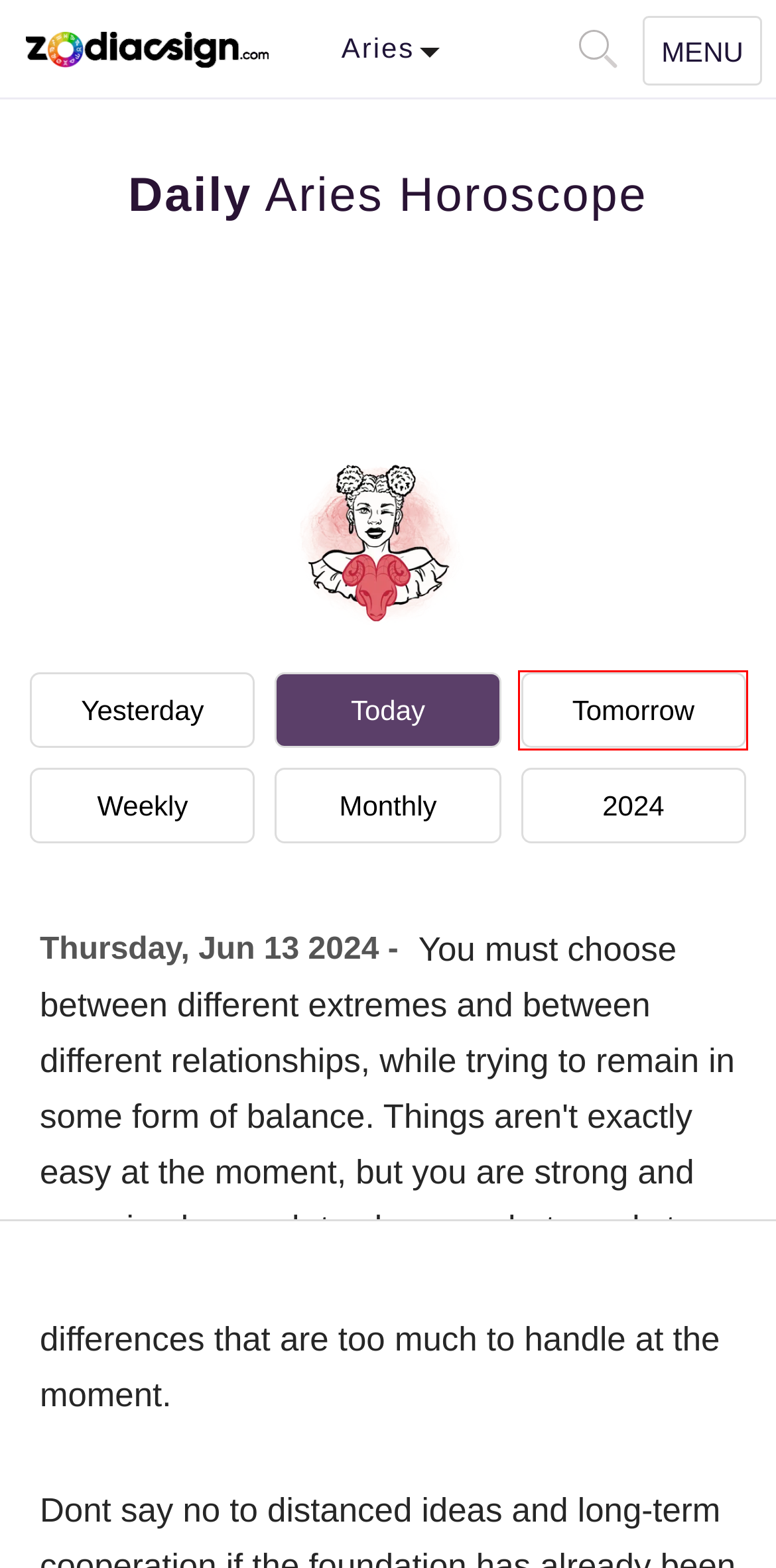Inspect the screenshot of a webpage with a red rectangle bounding box. Identify the webpage description that best corresponds to the new webpage after clicking the element inside the bounding box. Here are the candidates:
A. Tomorrow's Aries Horoscope & Wisdom
B. Weekly Aries Horoscope & Wisdom
C. Yesterday's Aries Horoscope & Wisdom
D. Daily Aries Love Horoscope & Daily Destiny
E. 2024 Aries Horoscope
F. 12 Astrology Zodiac Signs Dates, Meanings and Compatibility
G. Les Signes Du Zodiaque et Les Signes Sstrologiques Significations et Caractéristiques
H. Monthly Aries Horoscope & Wisdom

A